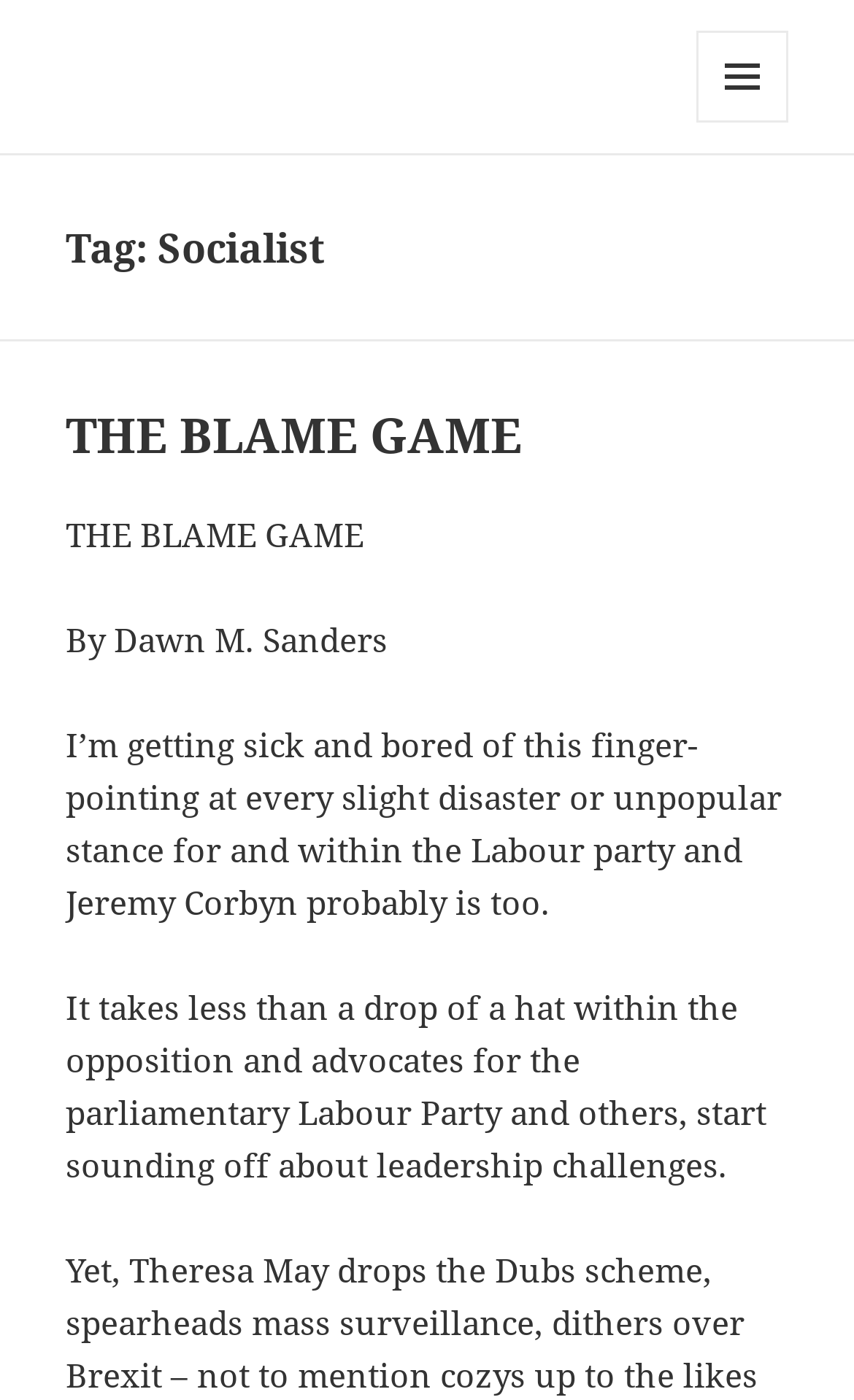What is the title of the article?
Please answer the question with a single word or phrase, referencing the image.

THE BLAME GAME